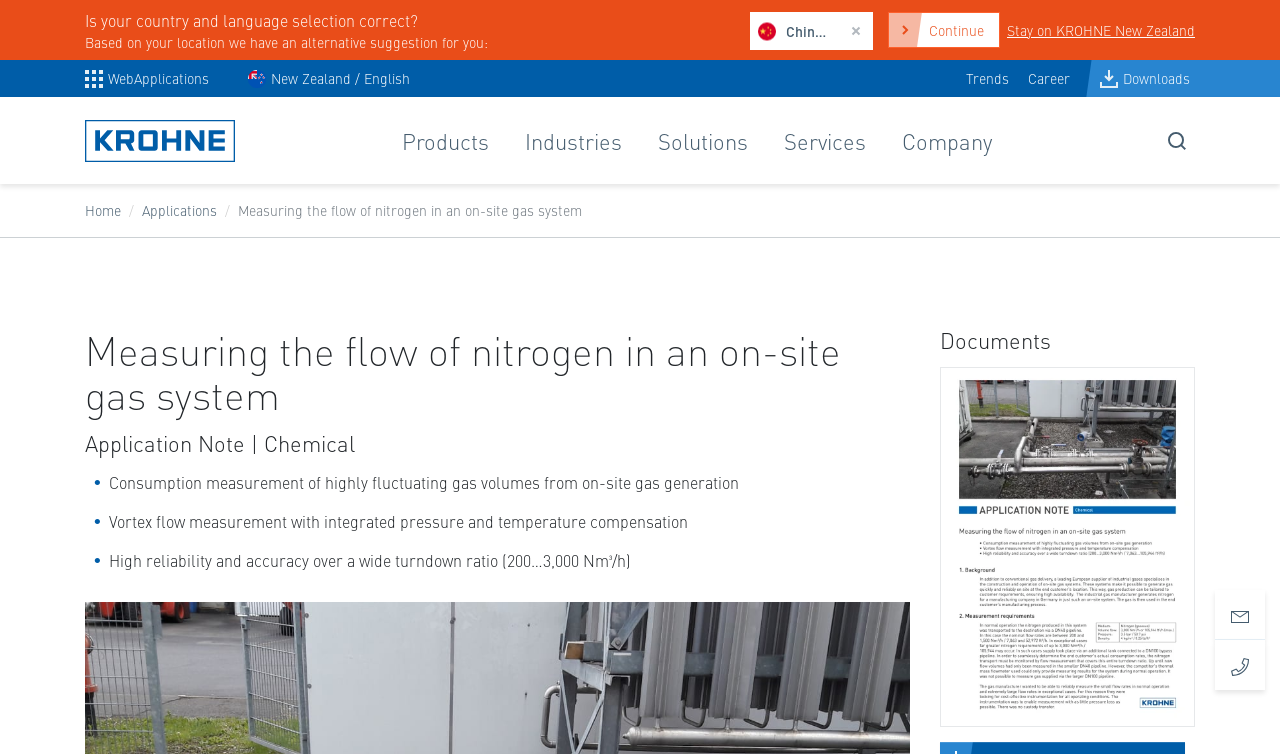Pinpoint the bounding box coordinates of the element you need to click to execute the following instruction: "View 'Documents'". The bounding box should be represented by four float numbers between 0 and 1, in the format [left, top, right, bottom].

[0.734, 0.435, 0.934, 0.467]